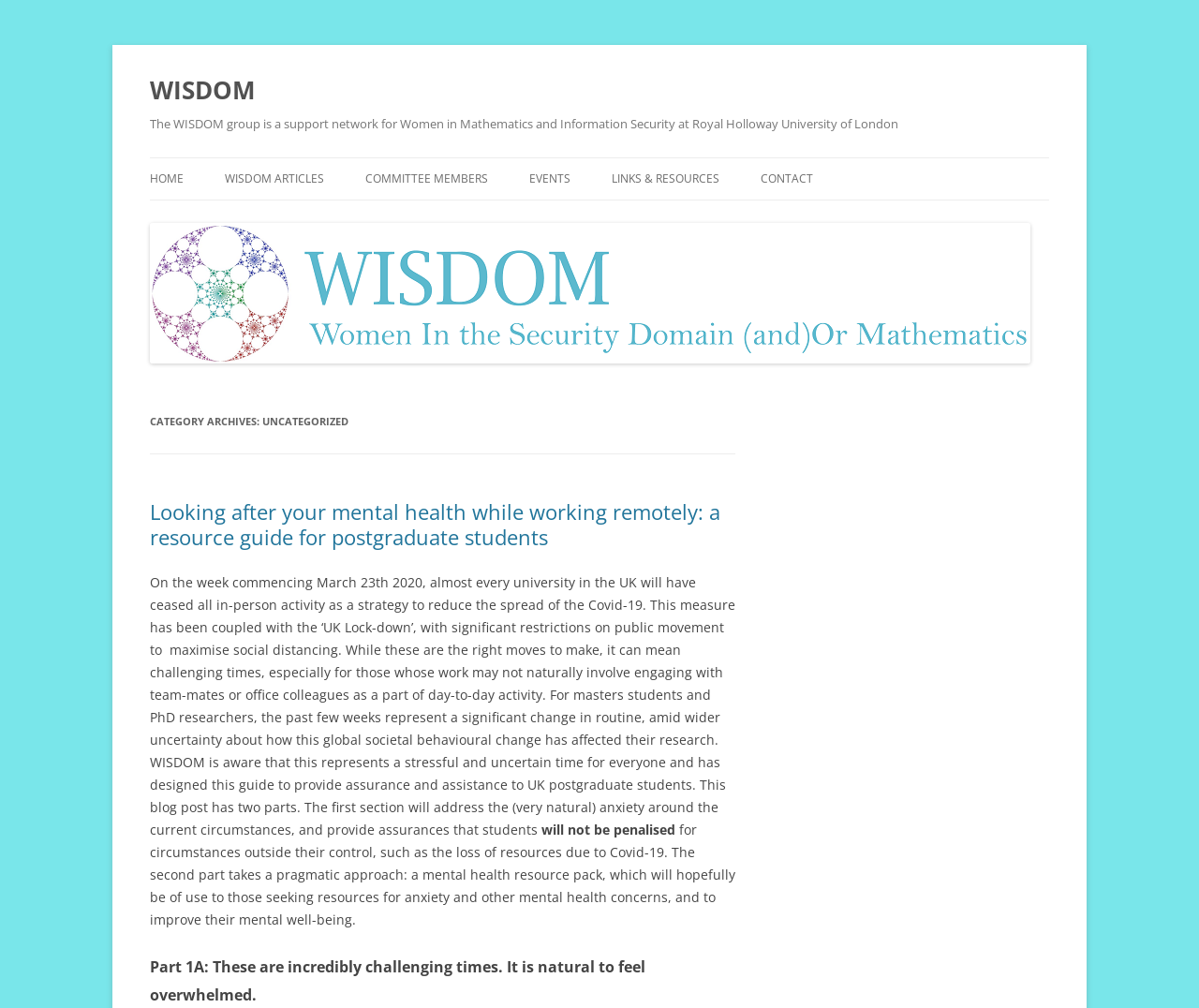Using the information in the image, give a comprehensive answer to the question: 
What is the topic of the blog post?

The topic of the blog post can be inferred from the heading element 'Looking after your mental health while working remotely: a resource guide for postgraduate students' with bounding box coordinates [0.125, 0.496, 0.613, 0.545]. This text describes the topic of the blog post.